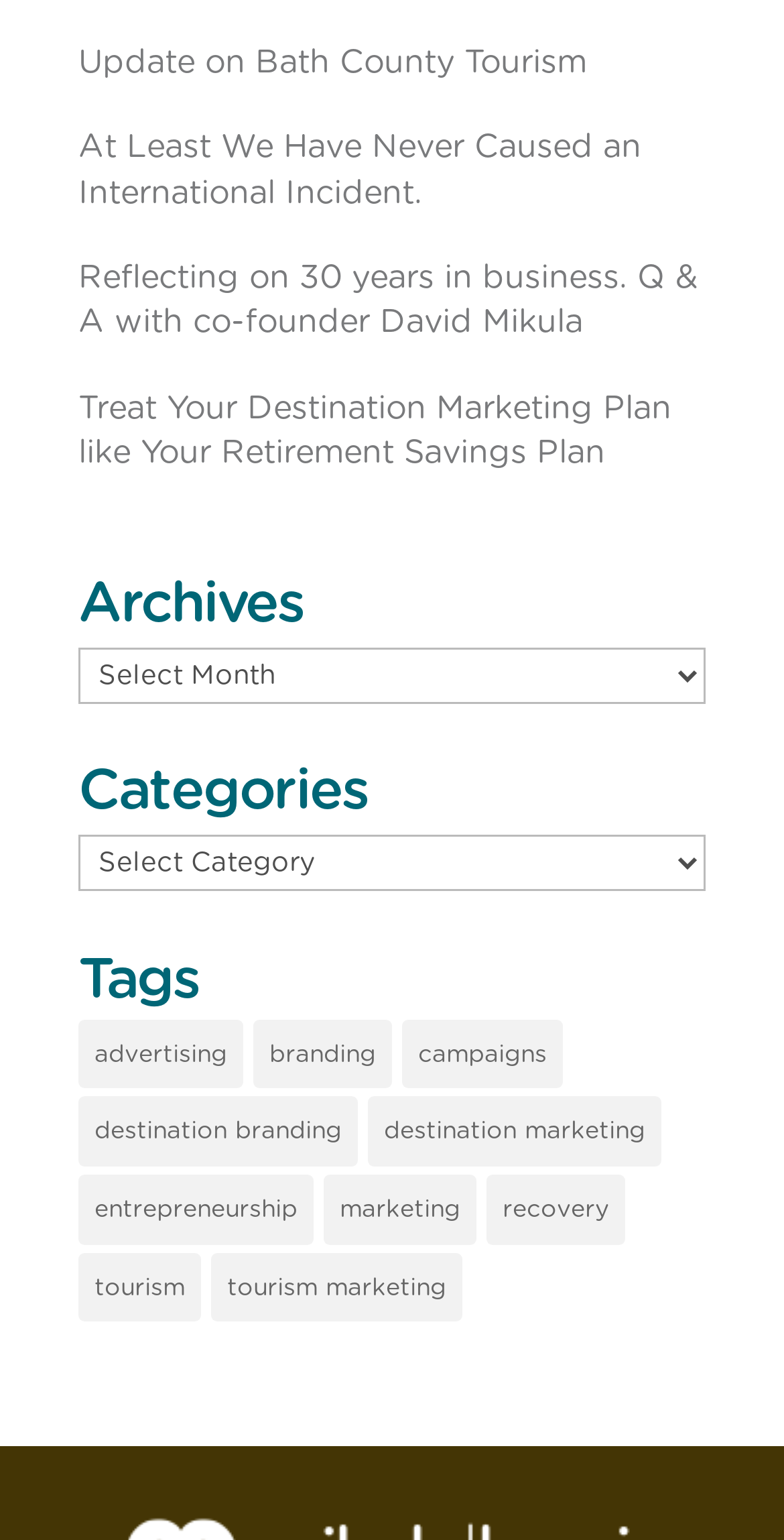Please locate the bounding box coordinates of the element's region that needs to be clicked to follow the instruction: "Read 'Reflecting on 30 years in business. Q & A with co-founder David Mikula'". The bounding box coordinates should be provided as four float numbers between 0 and 1, i.e., [left, top, right, bottom].

[0.1, 0.17, 0.89, 0.246]